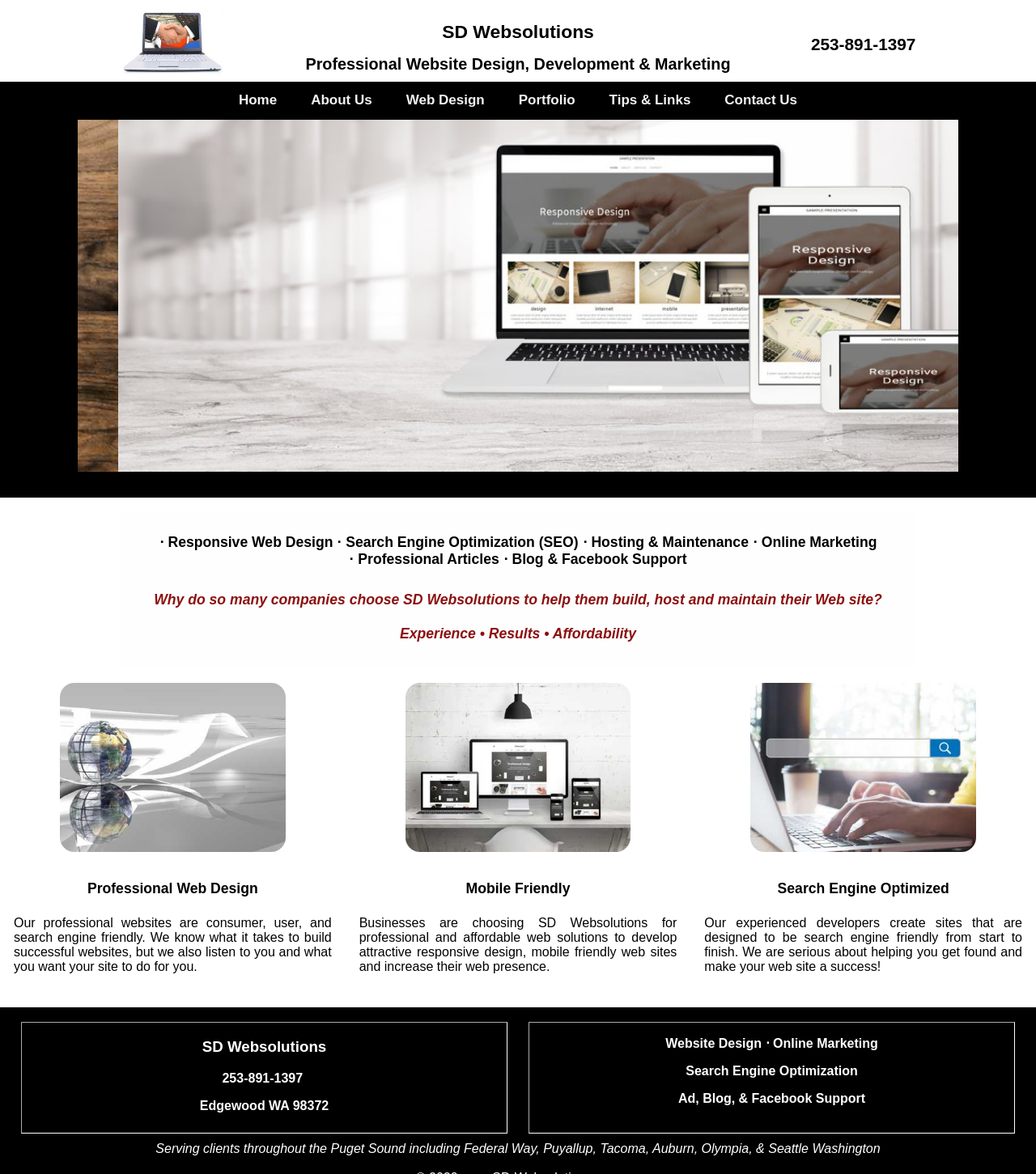Please identify the bounding box coordinates of the clickable area that will fulfill the following instruction: "Sort projects by name". The coordinates should be in the format of four float numbers between 0 and 1, i.e., [left, top, right, bottom].

None